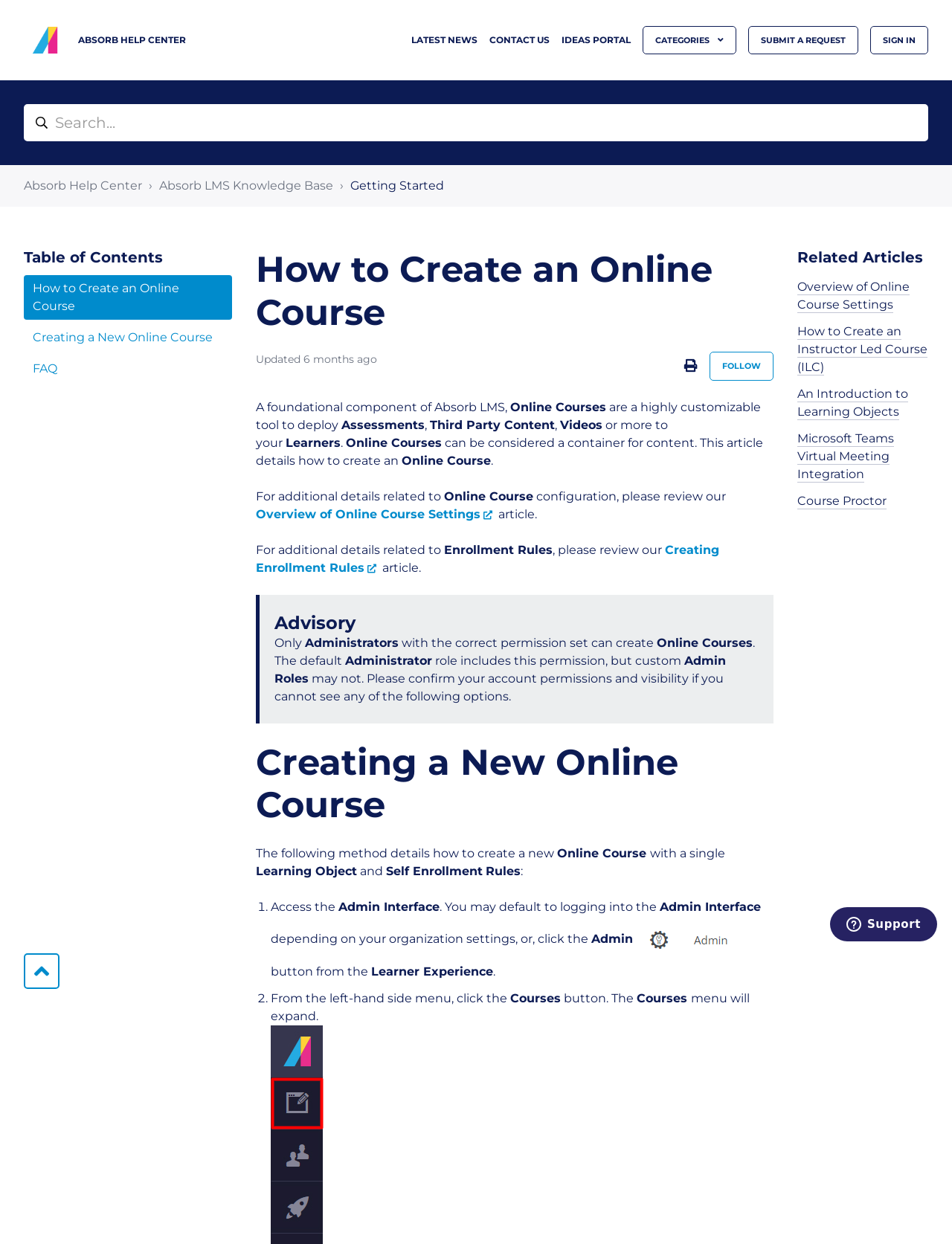Based on the image, provide a detailed and complete answer to the question: 
How many links are in the top navigation bar?

I counted the number of link elements in the top navigation bar by looking at the elements with IDs 84, 85, 86, 88, and 89. These elements are all links and are located at the top of the page, indicating that they are part of the navigation bar.